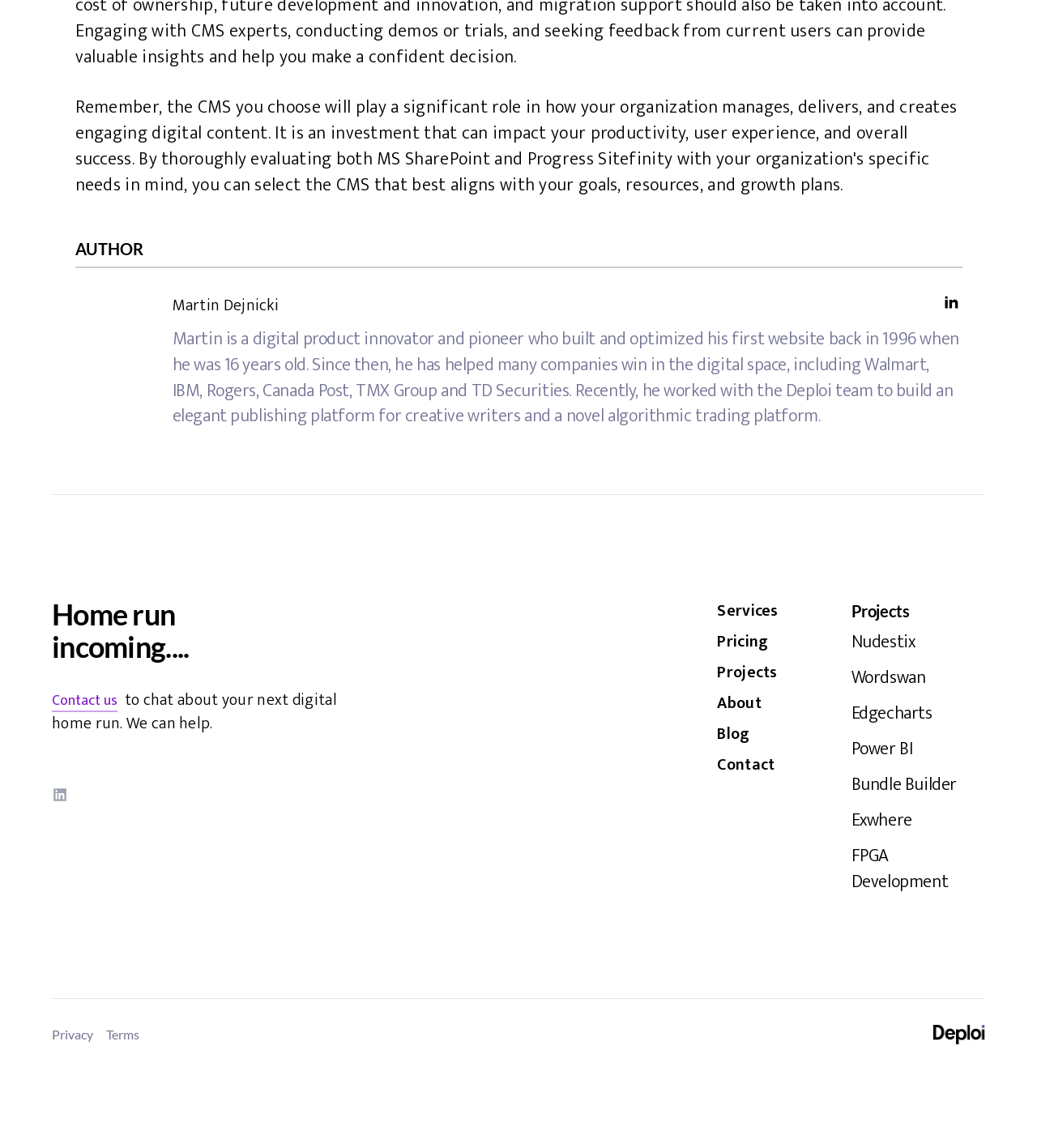Please specify the bounding box coordinates of the clickable region necessary for completing the following instruction: "Read the blog". The coordinates must consist of four float numbers between 0 and 1, i.e., [left, top, right, bottom].

[0.692, 0.628, 0.723, 0.652]